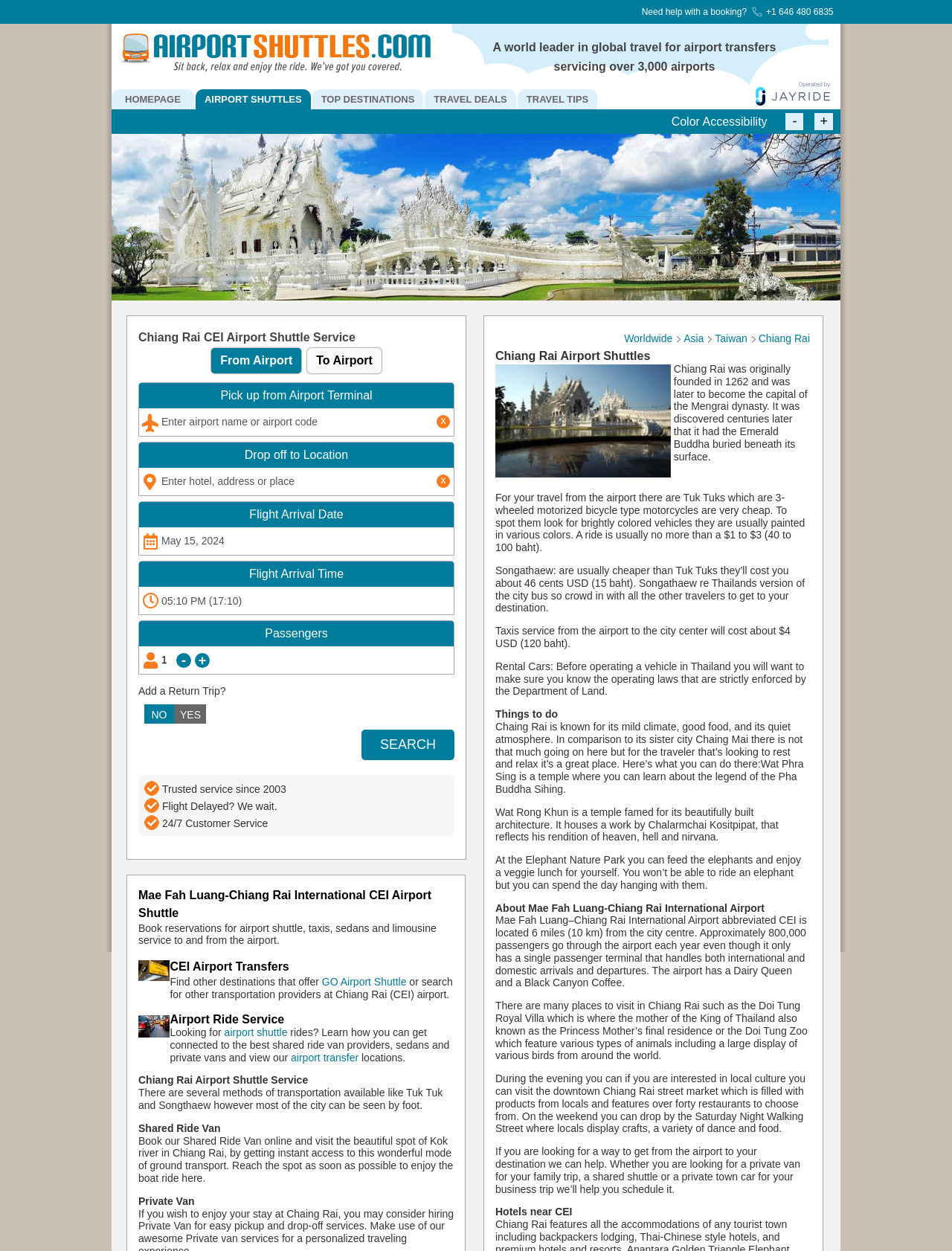What is the company name providing airport shuttle services?
Provide a detailed and well-explained answer to the question.

The company name providing airport shuttle services is GO Airport Shuttle, as mentioned in the text 'GO Airport Shuttle at Chiang Rai (CEI)'.